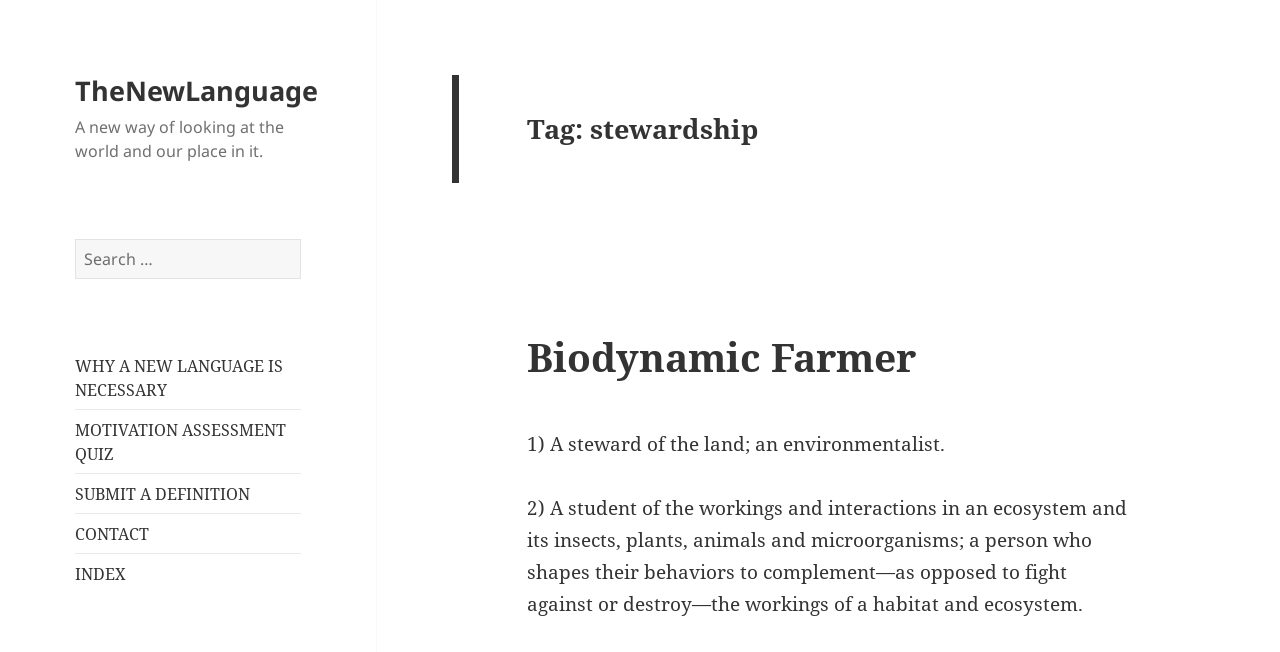What is the bounding box coordinate of the search box? Please answer the question using a single word or phrase based on the image.

[0.059, 0.366, 0.235, 0.427]